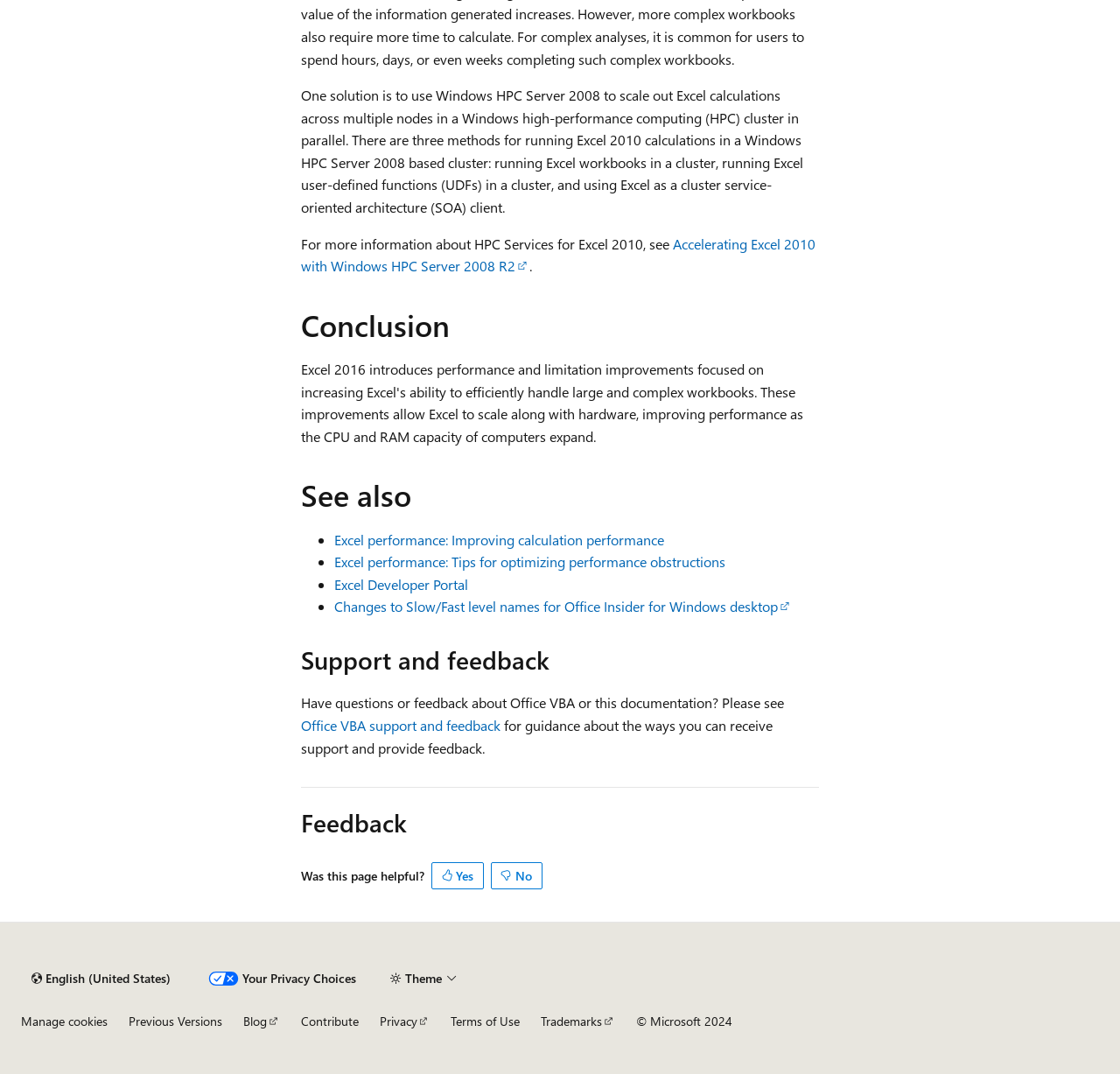What is the purpose of the 'Feedback' section?
Observe the image and answer the question with a one-word or short phrase response.

To provide feedback on the webpage